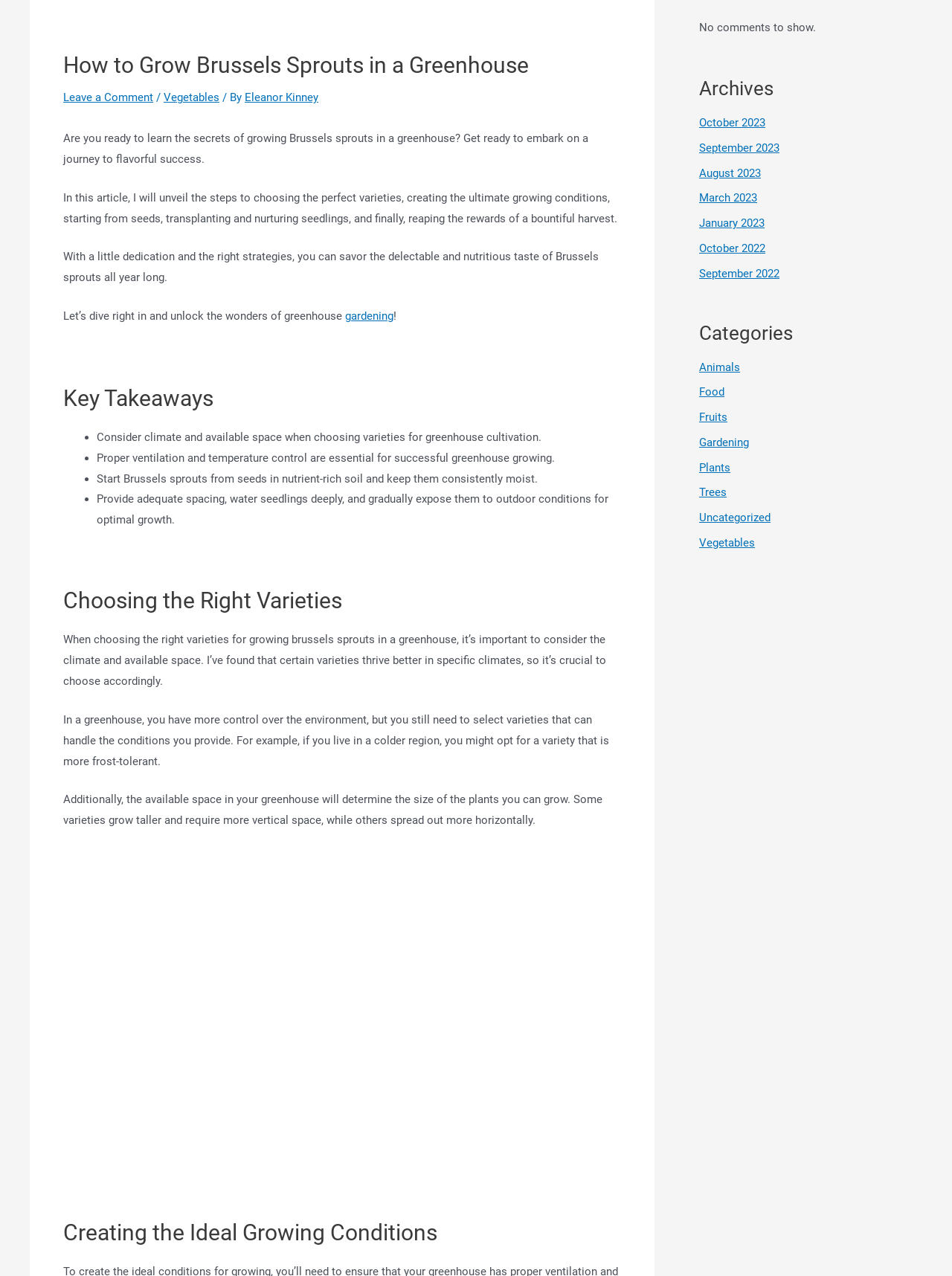Given the description "Terms and conditions", provide the bounding box coordinates of the corresponding UI element.

None